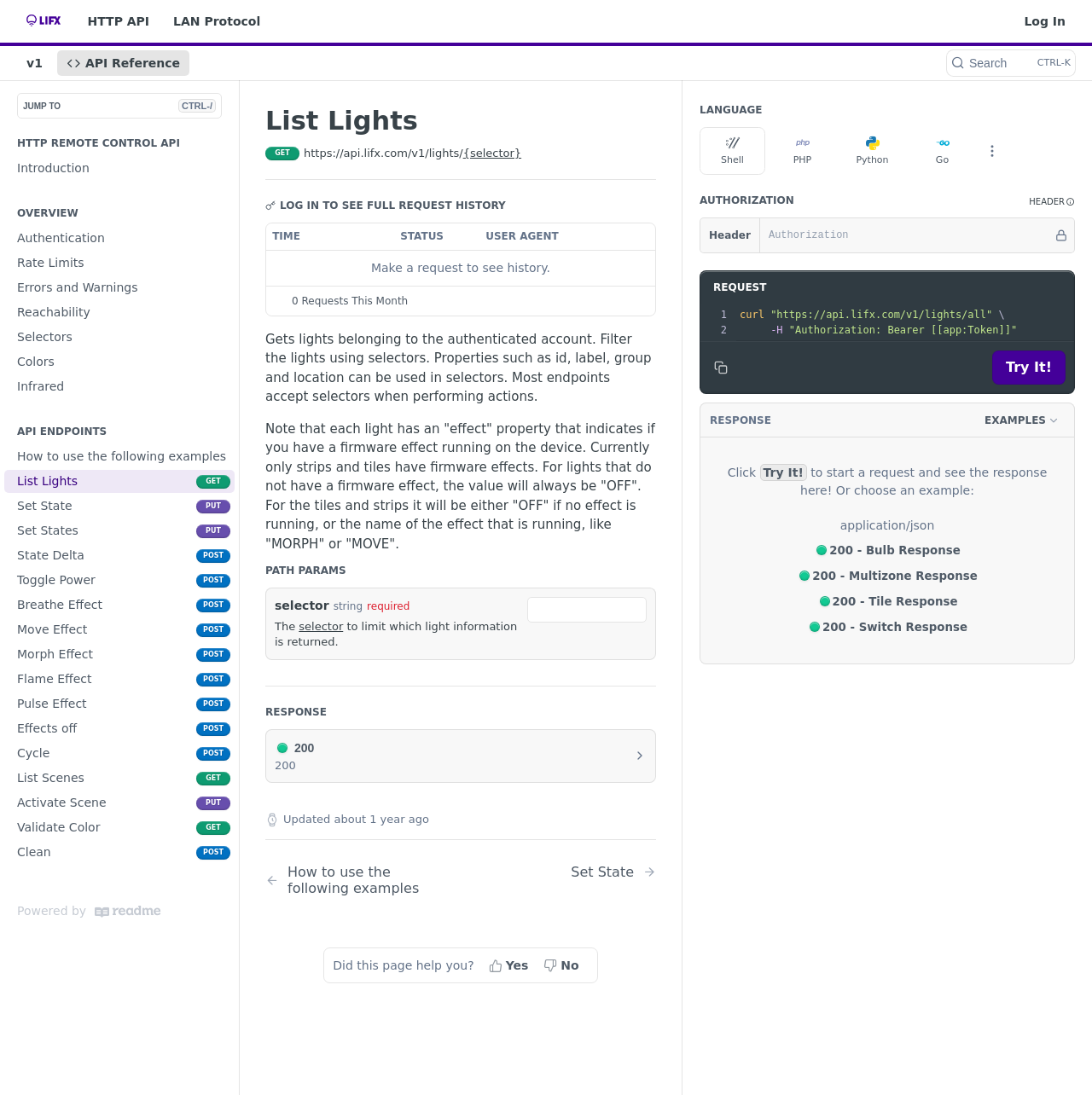Provide a thorough summary of the webpage.

This webpage is about the LIFX HTTP Remote Control API, specifically the "List Lights" endpoint. At the top, there is a navigation menu with links to different sections of the API documentation, including "Introduction", "Authentication", and "API Endpoints". 

Below the navigation menu, there is a main content area with a heading "HTTP REMOTE CONTROL API" and several links to different API endpoints, such as "List Lights GET", "Set State PUT", and "Toggle Power POST". 

On the right side of the page, there is a search bar with a "Search" button. Above the search bar, there is a link to log in to see the full request history. 

In the main content area, there is a section dedicated to the "List Lights" endpoint, which includes a description of the endpoint, a table with column headers "TIME", "STATUS", and "USER AGENT", and a grid cell with a message to make a request to see history. 

Below the table, there is a section with two paragraphs of text describing the "List Lights" endpoint, including how to use selectors to filter the lights and how the "effect" property of each light indicates if a firmware effect is running on the device. 

Further down, there is a section with a heading "PATH PARAMS" and a table with a single row containing information about the "selector" parameter, including its data type and a description. 

Finally, there is a section with a heading "RESPONSE" and a button to expand or collapse the response details.